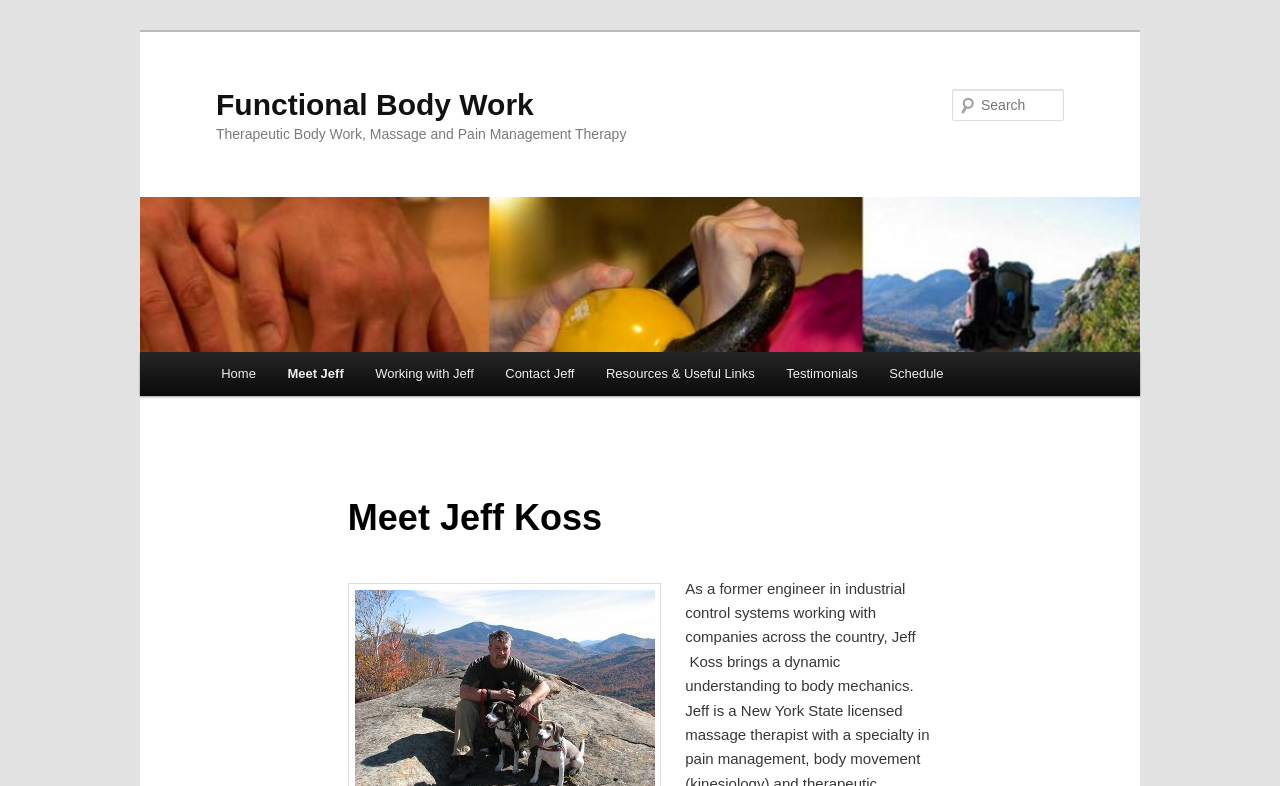Answer the following in one word or a short phrase: 
What is the theme of the image on this webpage?

Functional Body Work